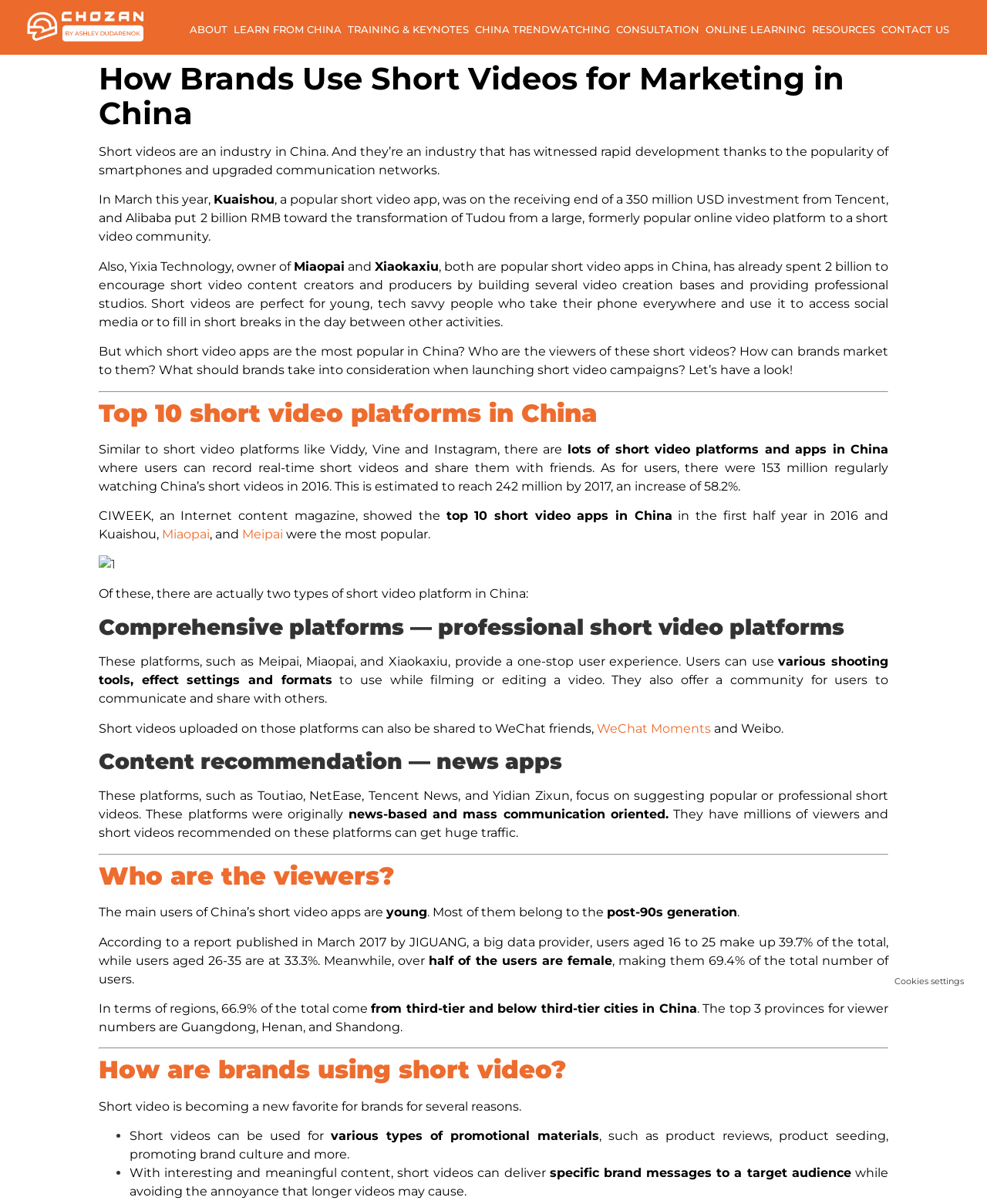Consider the image and give a detailed and elaborate answer to the question: 
What is the estimated number of short video viewers in China by 2017?

According to the webpage, it is estimated that the number of short video viewers in China will reach 242 million by 2017, which is an increase of 58.2% from 2016.